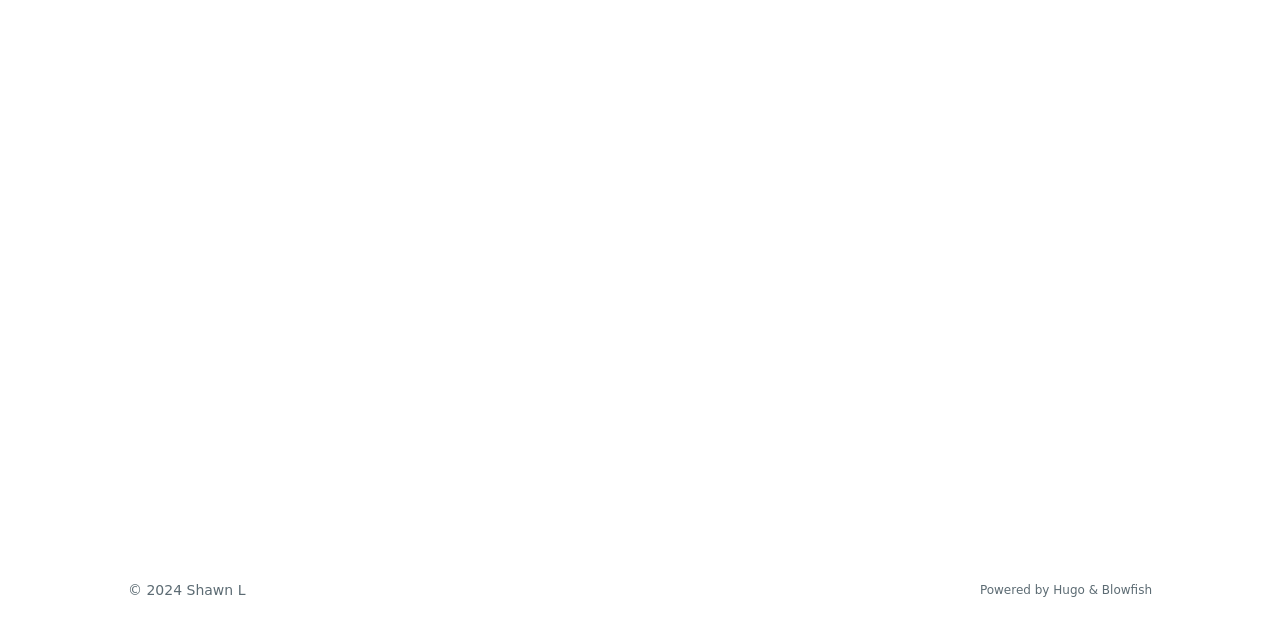Determine the bounding box coordinates in the format (top-left x, top-left y, bottom-right x, bottom-right y). Ensure all values are floating point numbers between 0 and 1. Identify the bounding box of the UI element described by: Hugo

[0.823, 0.911, 0.848, 0.933]